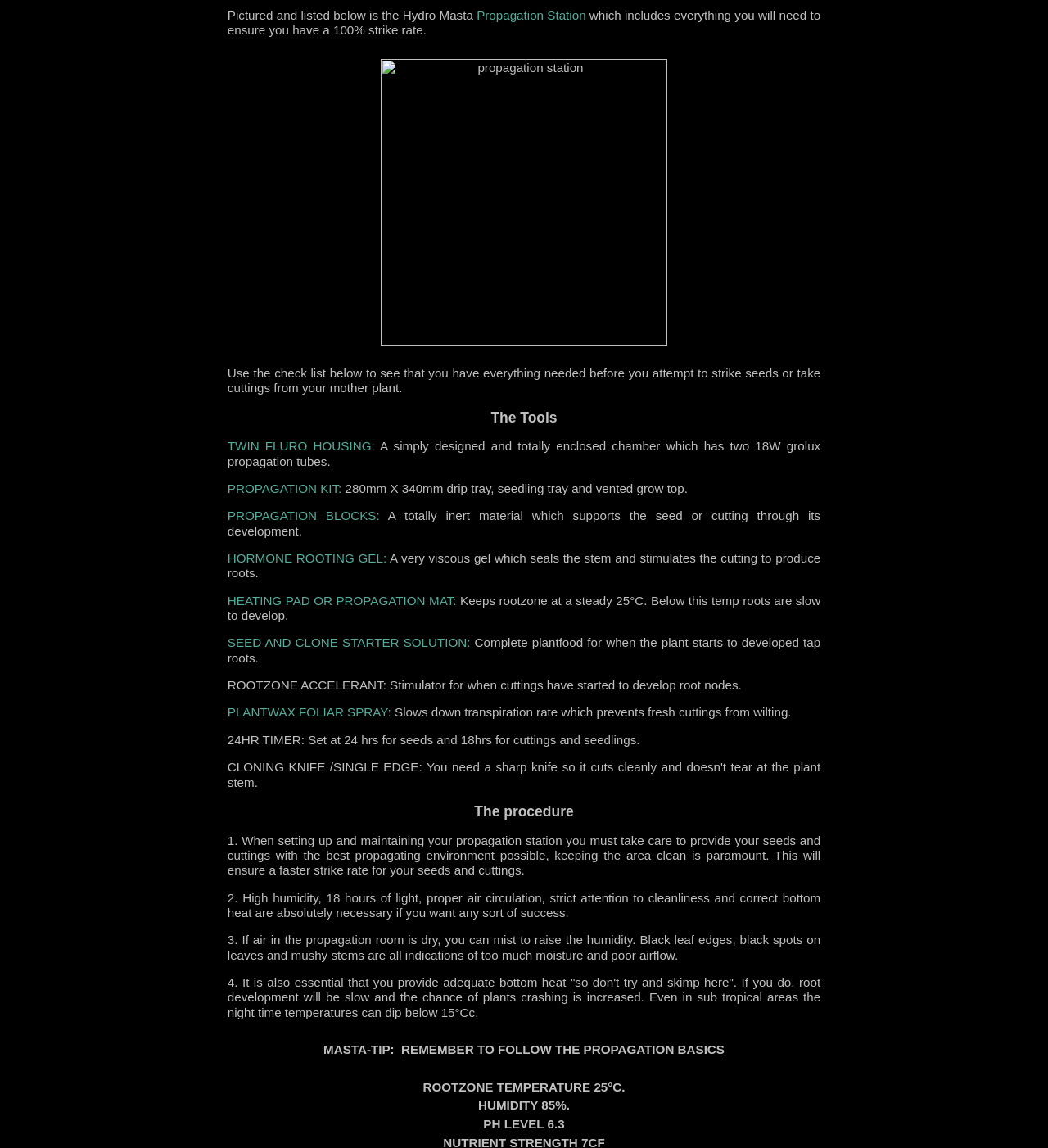What is the importance of cleanliness in the propagation station?
Please respond to the question thoroughly and include all relevant details.

The question is asking about the importance of cleanliness in the propagation station. According to the webpage, keeping the area clean is paramount, and this will ensure a faster strike rate for seeds and cuttings. This is mentioned in the first step of the procedure section.